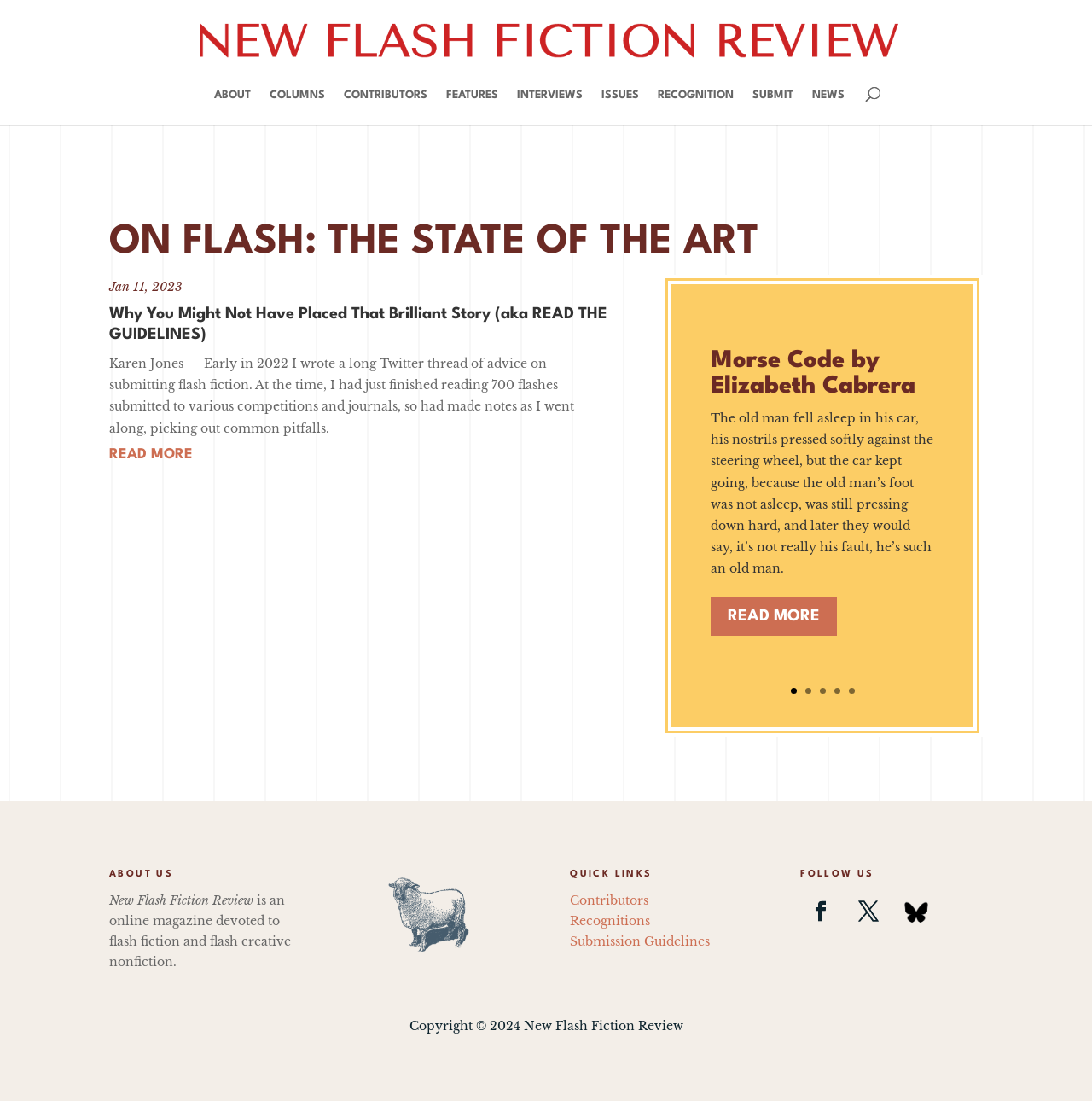Locate the bounding box coordinates of the element that should be clicked to fulfill the instruction: "Follow New Flash Fiction Review on social media".

[0.733, 0.809, 0.77, 0.847]